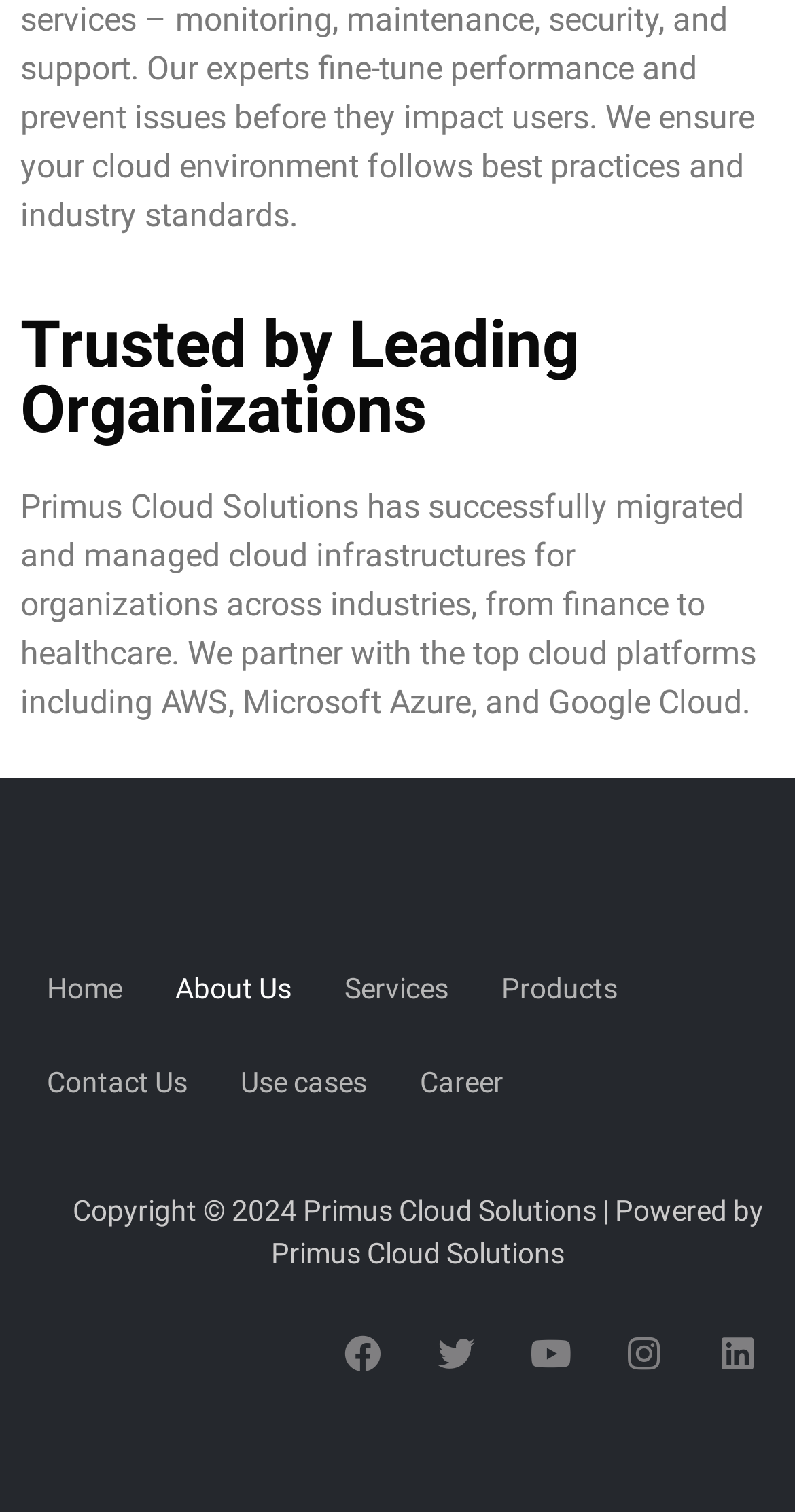Please find the bounding box coordinates for the clickable element needed to perform this instruction: "Contact the company".

[0.026, 0.685, 0.269, 0.747]